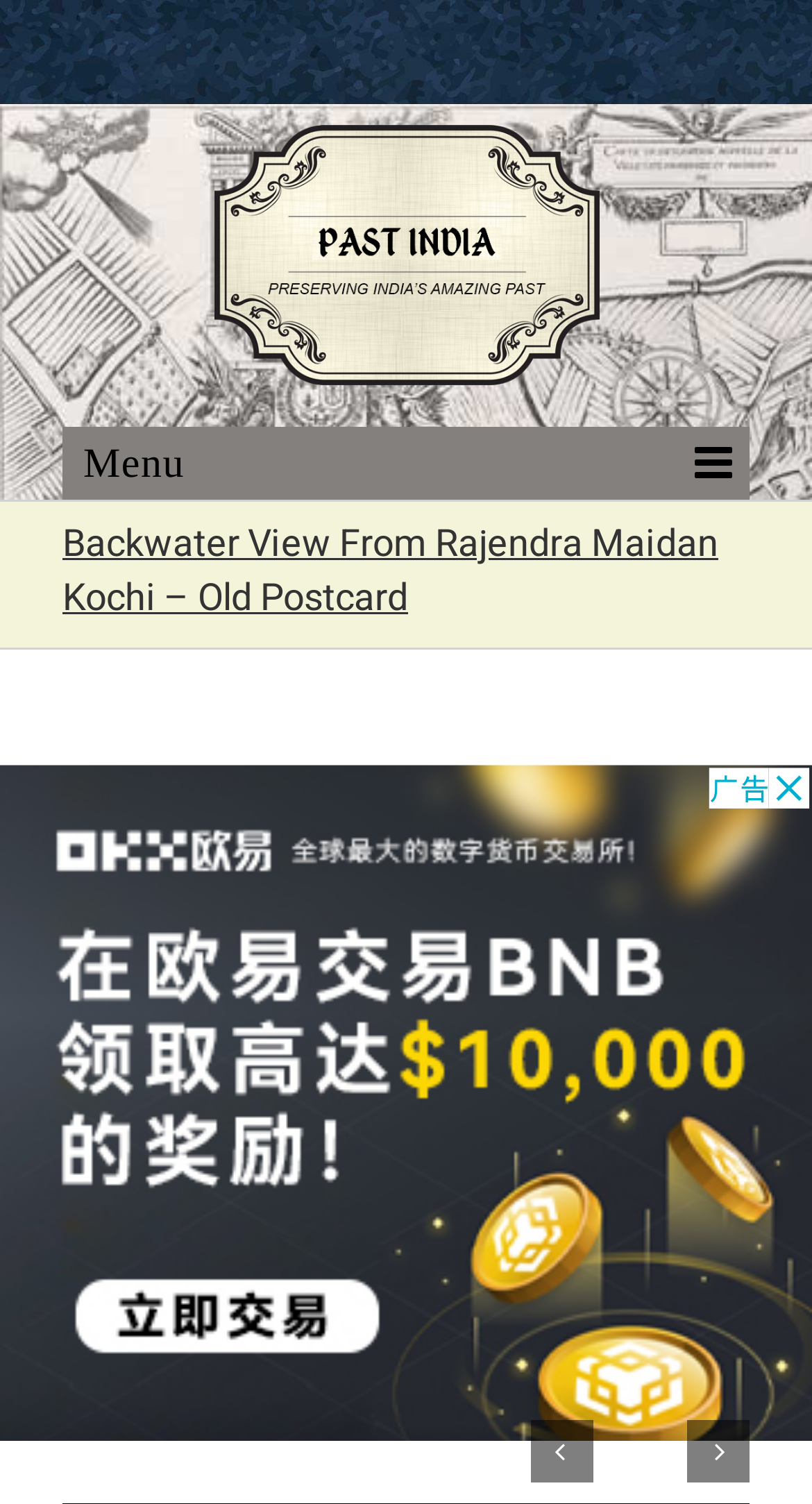What is the purpose of the toggle button?
Based on the image, answer the question with a single word or brief phrase.

To control mobile menu